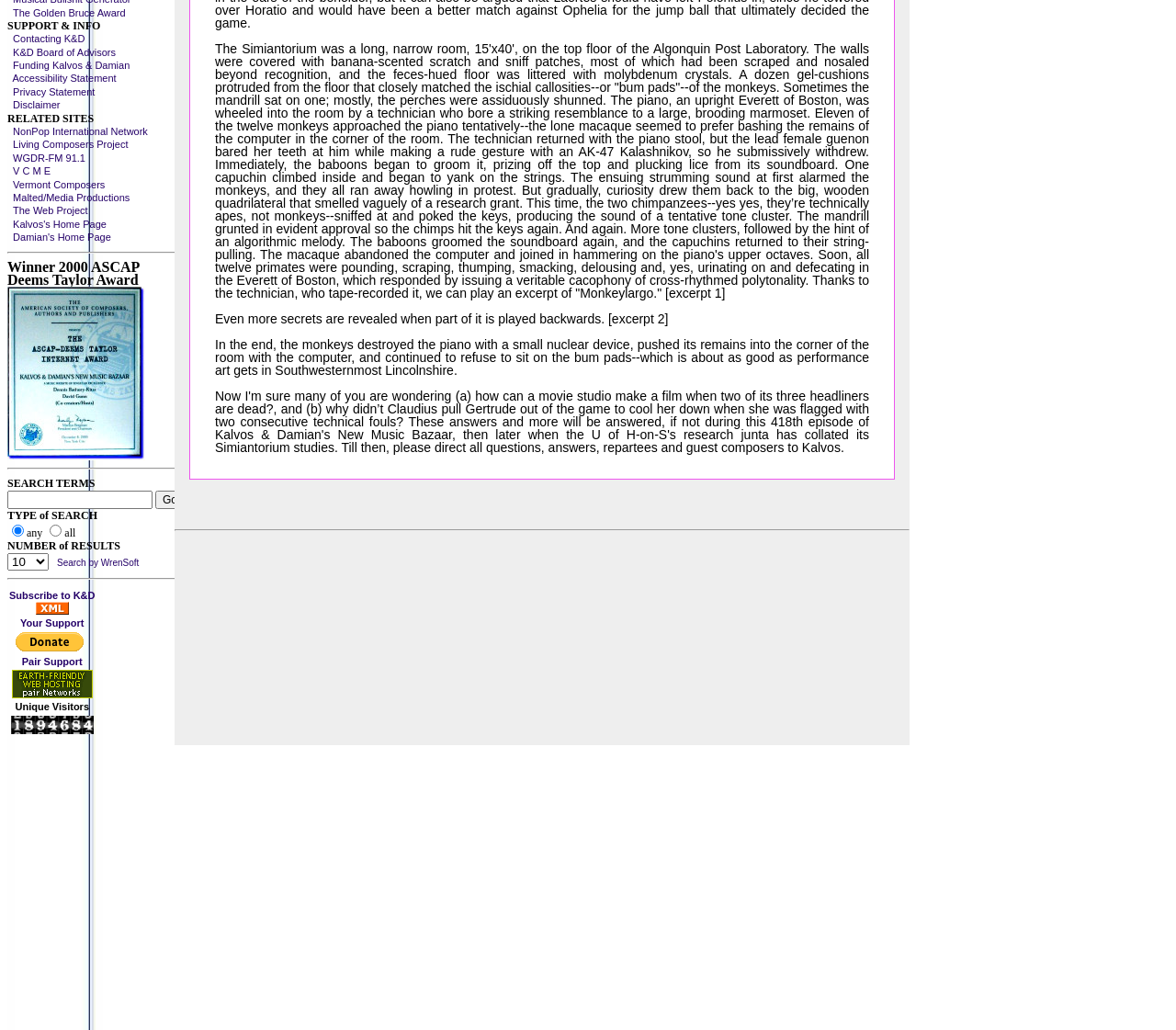Given the element description: "parent_node: SEARCH TERMS name="Button1" value="Go"", predict the bounding box coordinates of this UI element. The coordinates must be four float numbers between 0 and 1, given as [left, top, right, bottom].

[0.132, 0.476, 0.157, 0.494]